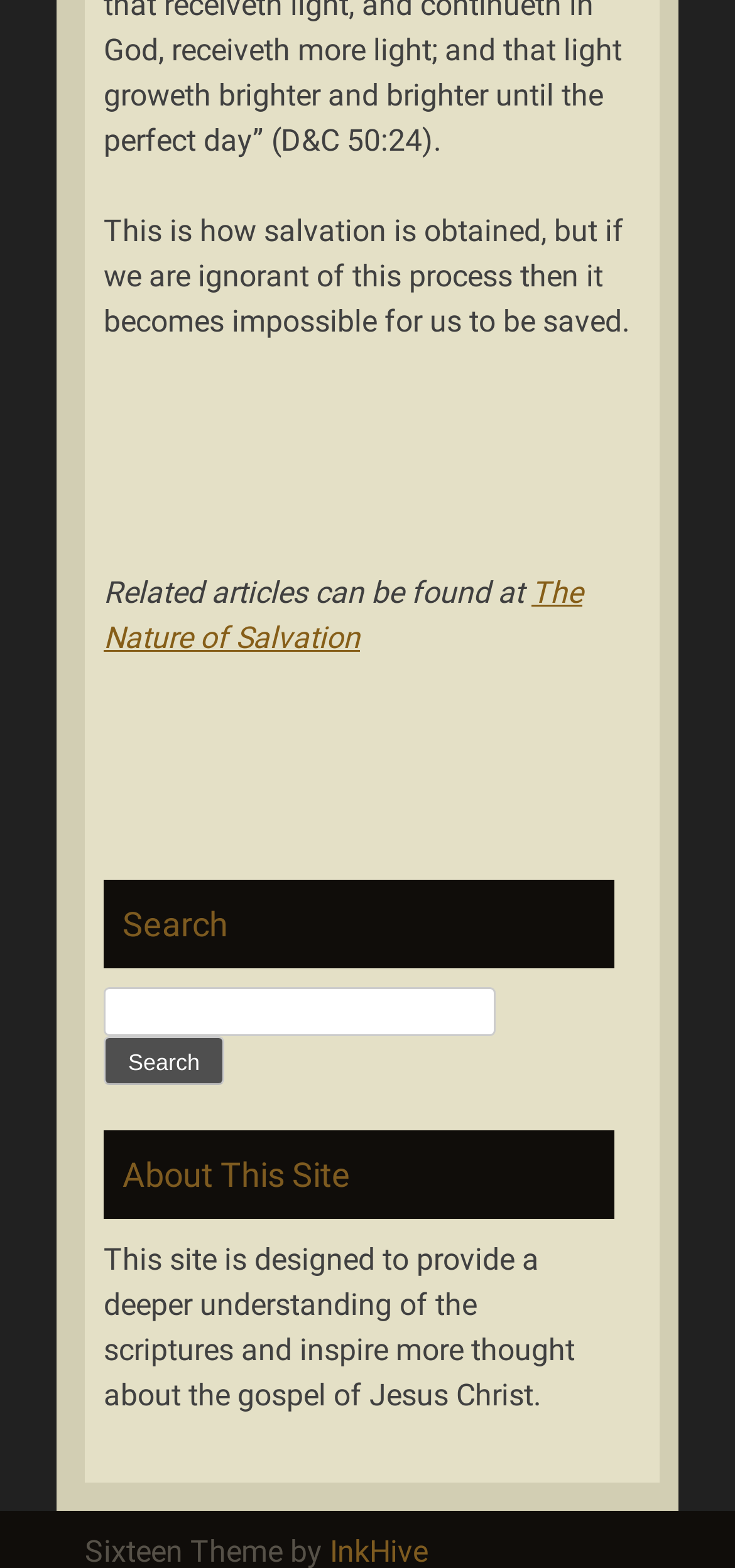What is the purpose of this website?
Kindly offer a detailed explanation using the data available in the image.

The text 'This site is designed to provide a deeper understanding of the scriptures and inspire more thought about the gospel of Jesus Christ.' indicates that the purpose of this website is to provide a deeper understanding of the scriptures and inspire more thought about the gospel of Jesus Christ.